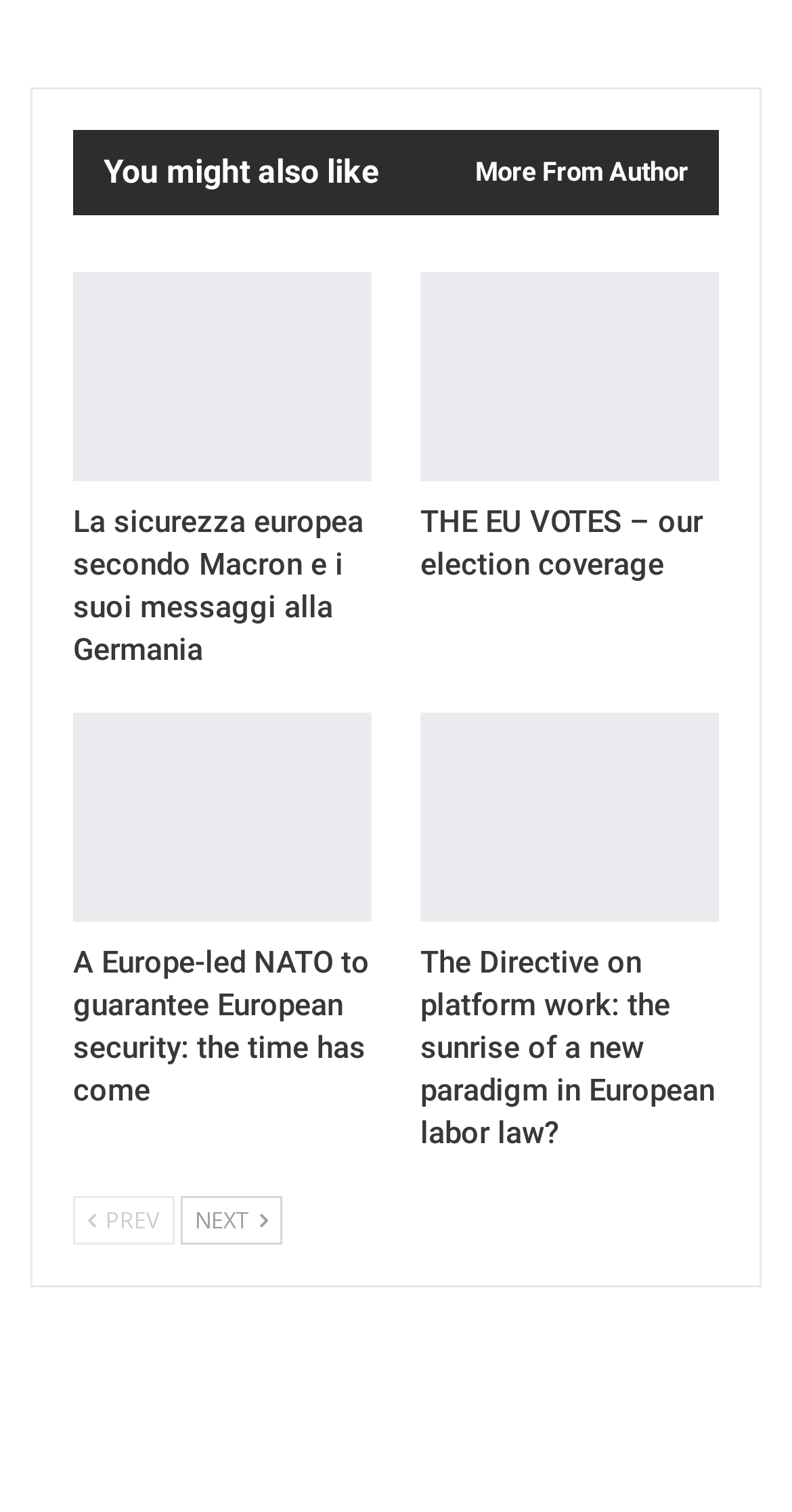How many links are there on the webpage?
Use the screenshot to answer the question with a single word or phrase.

9